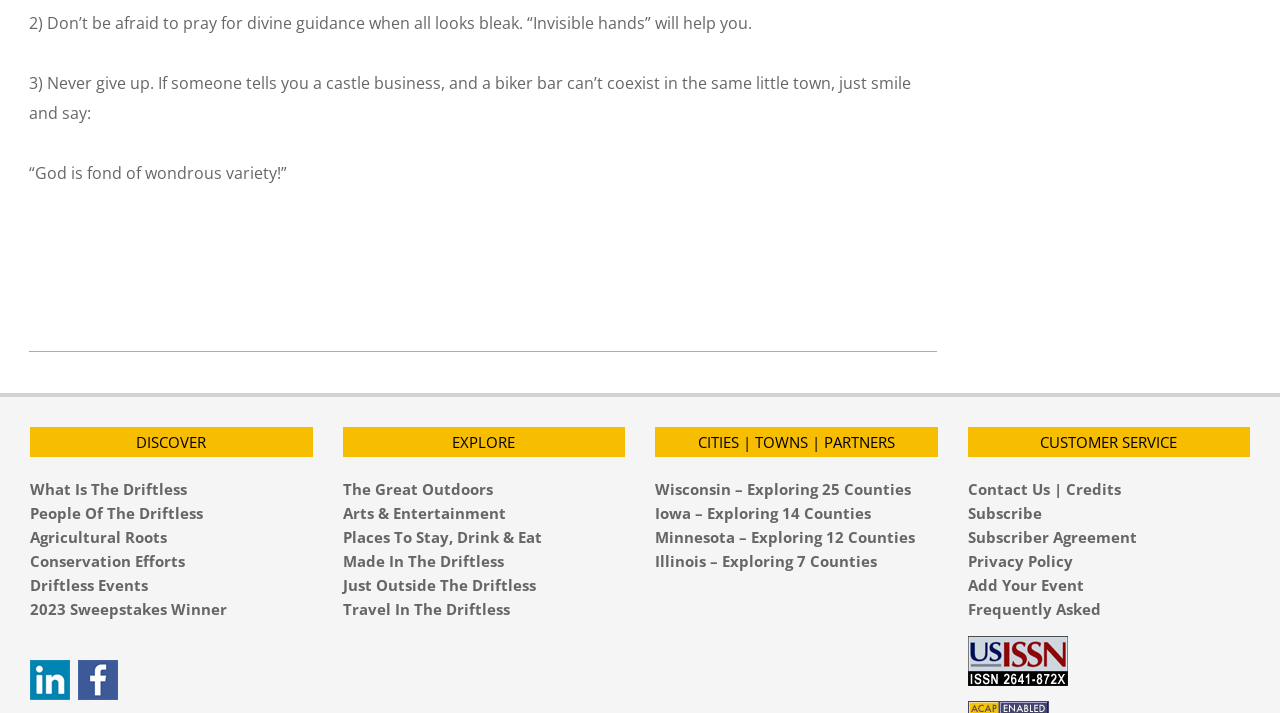What is the purpose of the 'CUSTOMER SERVICE' section?
Based on the content of the image, thoroughly explain and answer the question.

The links in the 'CUSTOMER SERVICE' section, such as 'Contact Us | Credits', 'Subscribe', and 'Frequently Asked', suggest that the purpose of this section is to provide customer support and answer questions related to the website and its services.